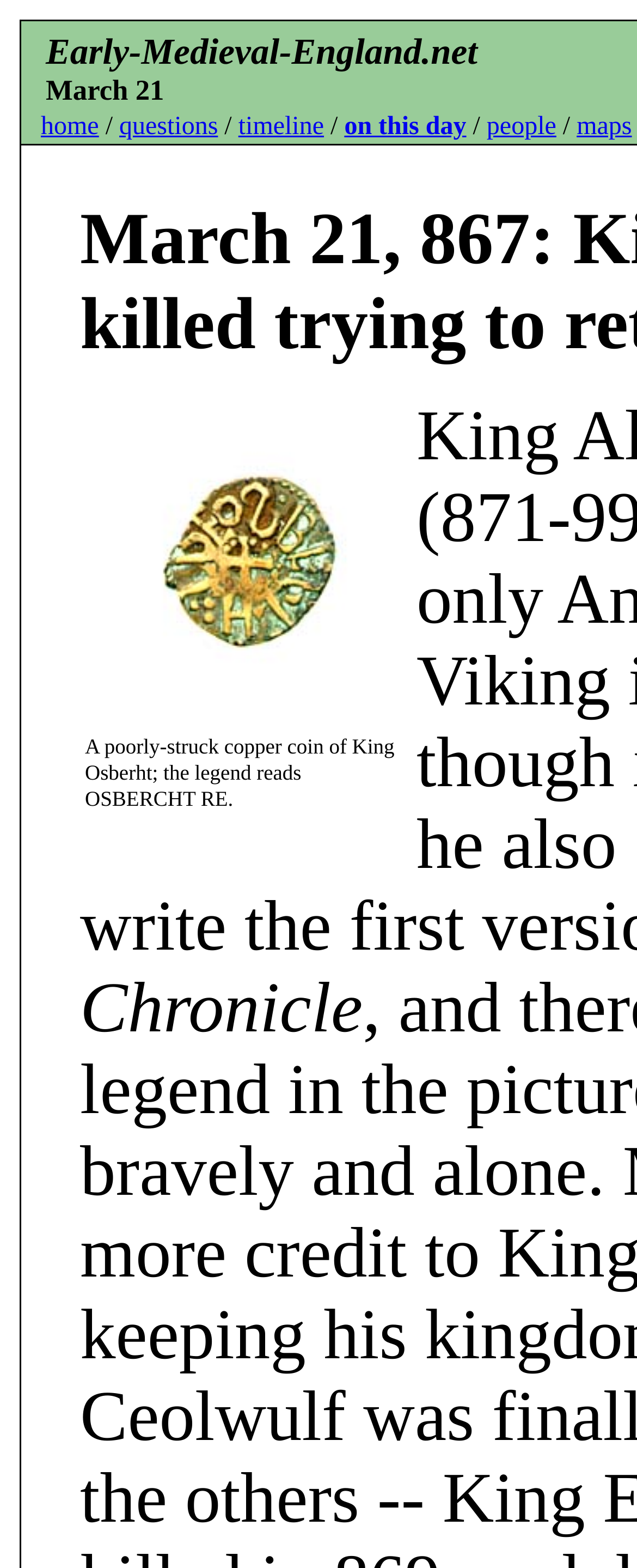Articulate a detailed summary of the webpage's content and design.

The webpage is about Early Medieval England, with a title "Early-Medieval-England.net : March 21" at the top. Below the title, there is a navigation menu with six links: "home", "questions", "timeline", "on this day", "people", and "maps", arranged horizontally from left to right.

Below the navigation menu, there is a table with two rows. The first row contains a cell with an image of a coin, specifically the "Coin of King Osberht of Northumbria". The image is positioned near the top-left corner of the table cell.

The second row of the table contains a cell with a descriptive text about the coin, stating that it is a "poorly-struck copper coin of King Osberht; the legend reads OSBERCHT RE." This text is positioned below the image of the coin.